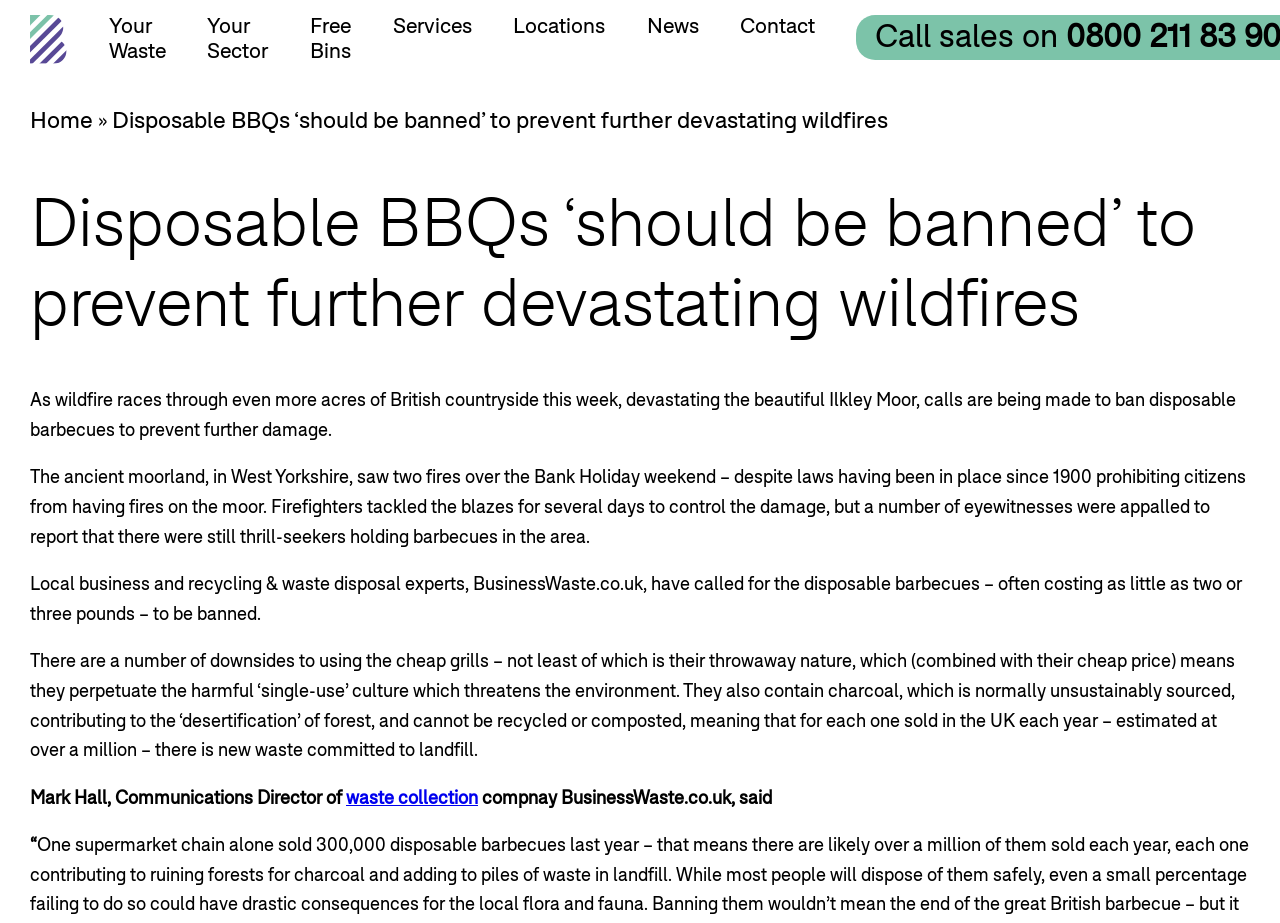What is the estimated number of disposable BBQs sold in the UK each year?
Refer to the screenshot and respond with a concise word or phrase.

Over a million